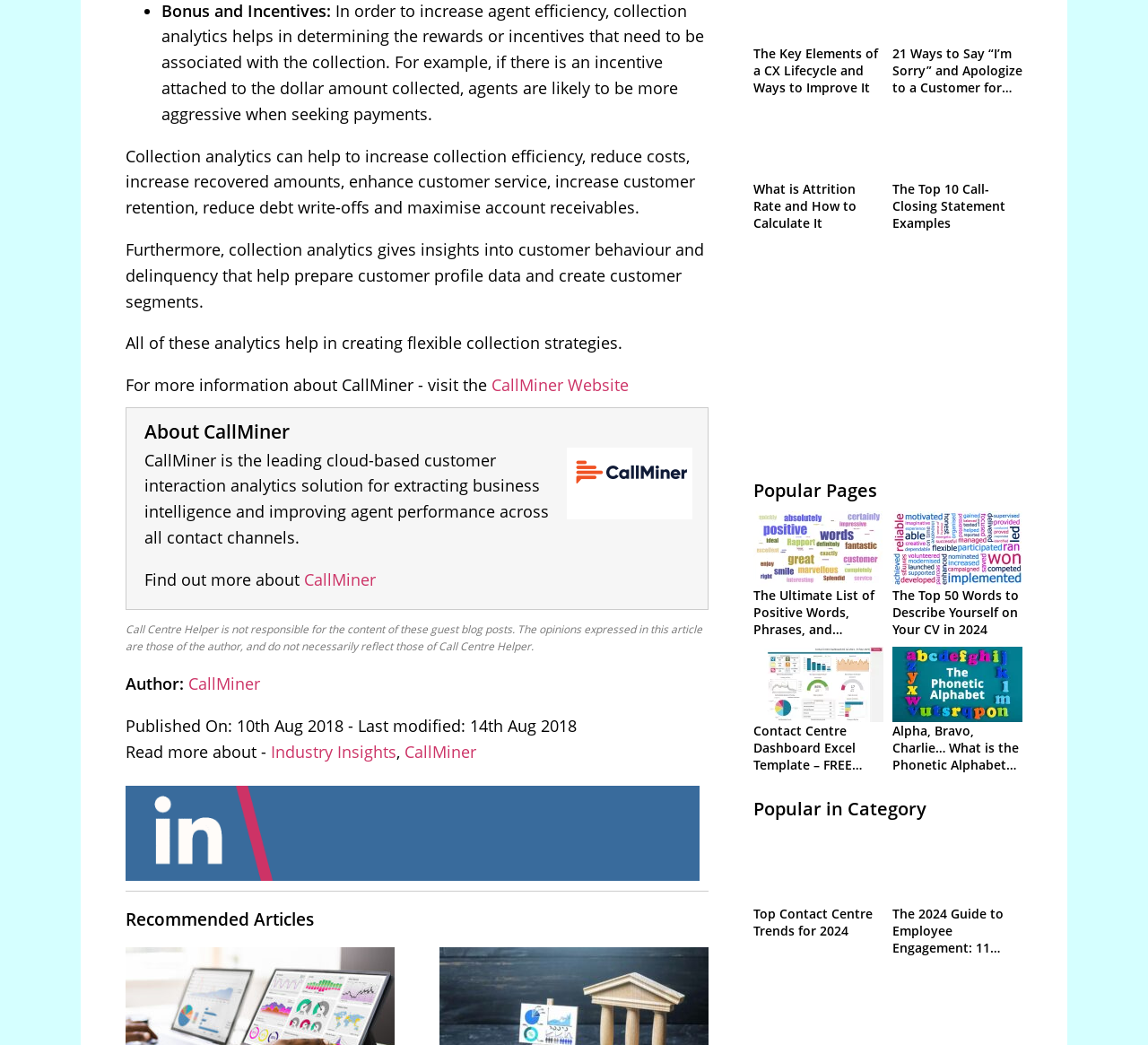Determine the bounding box coordinates for the area you should click to complete the following instruction: "Read more about Industry Insights".

[0.236, 0.709, 0.345, 0.729]